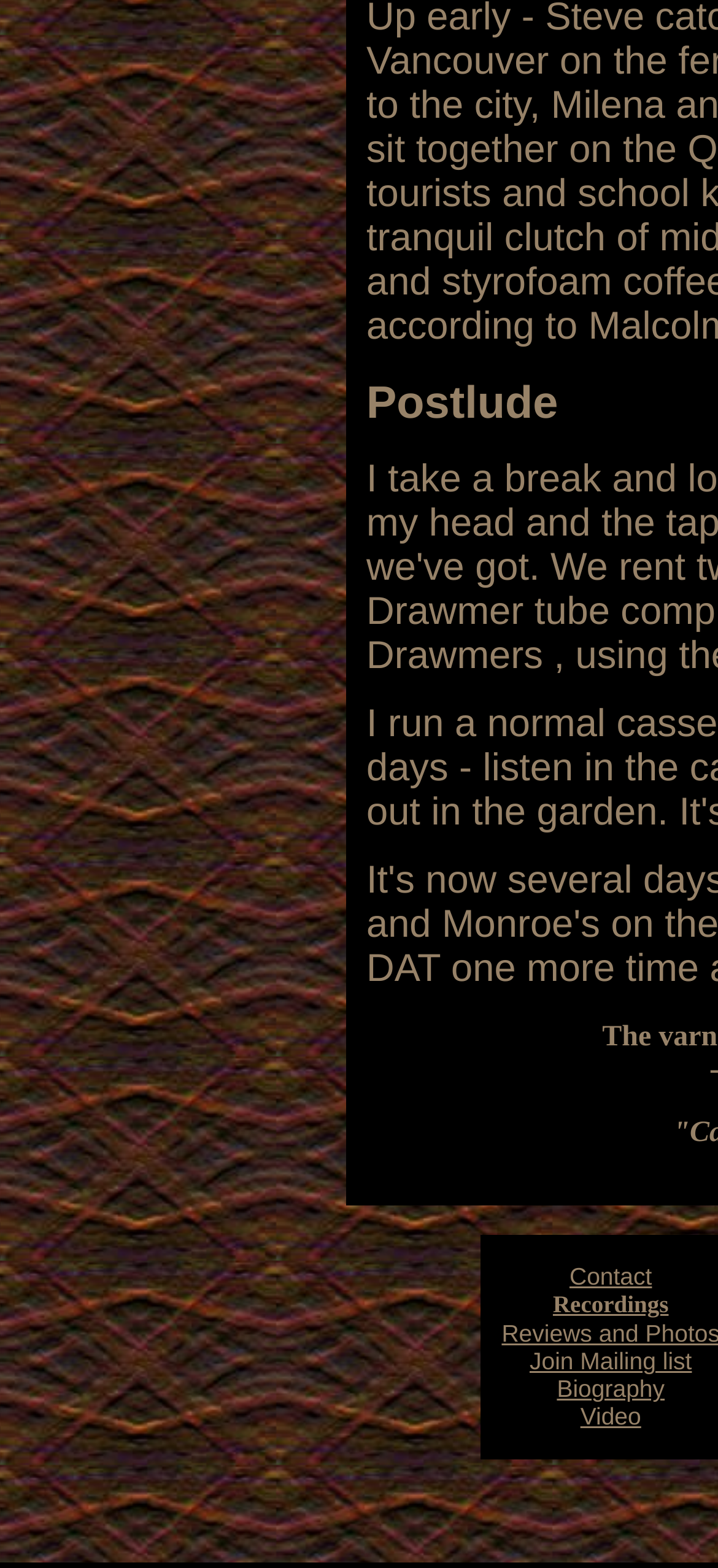Based on the description "Join Mailing list", find the bounding box of the specified UI element.

[0.738, 0.863, 0.964, 0.881]